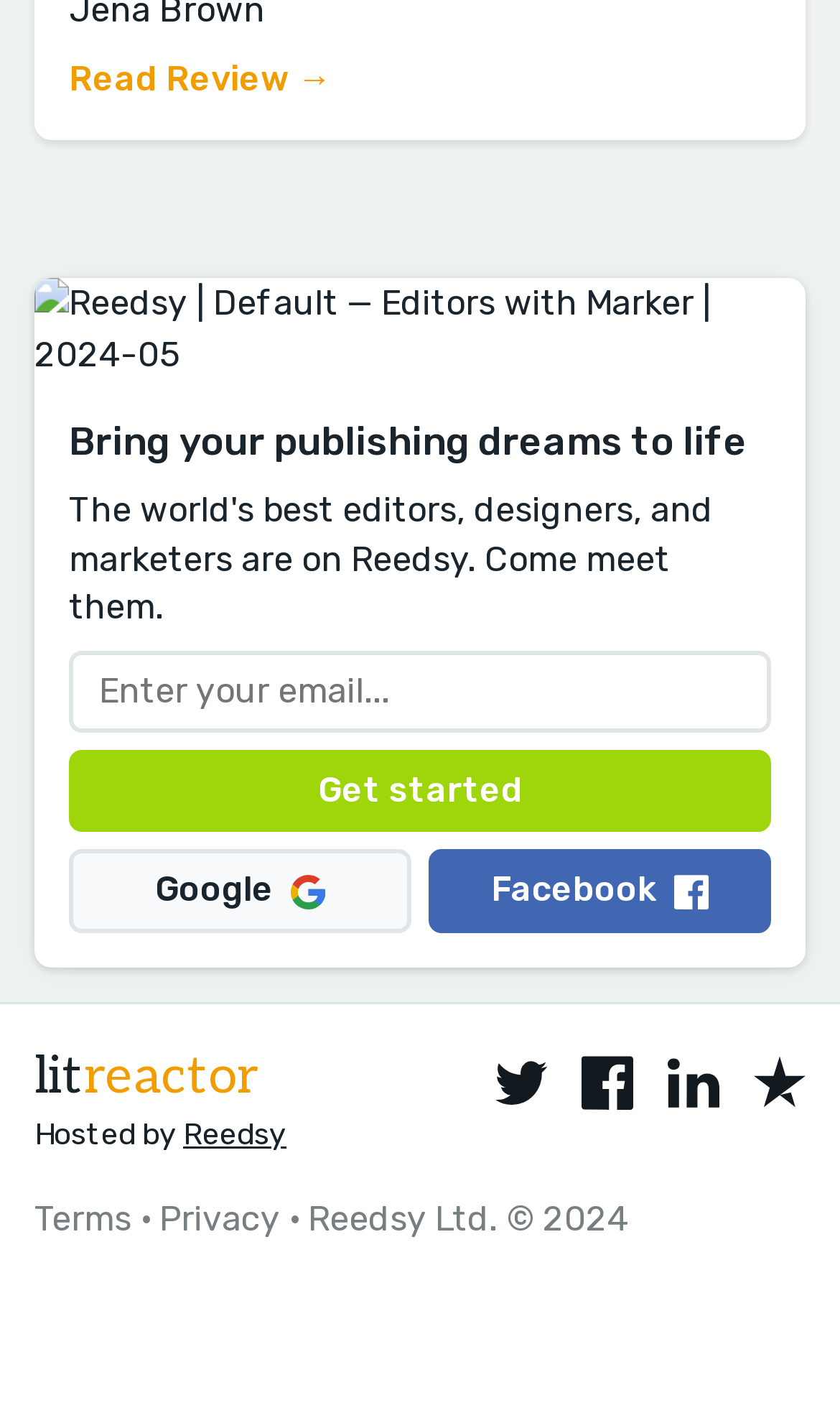What is the purpose of the textbox?
Refer to the image and provide a concise answer in one word or phrase.

Enter email